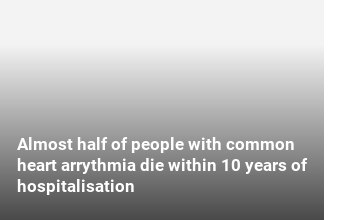What is the time frame mentioned in the header?
Using the details shown in the screenshot, provide a comprehensive answer to the question.

The header states that almost half of people with common heart arrhythmia die within 10 years of hospitalization, which indicates that the time frame mentioned is 10 years.